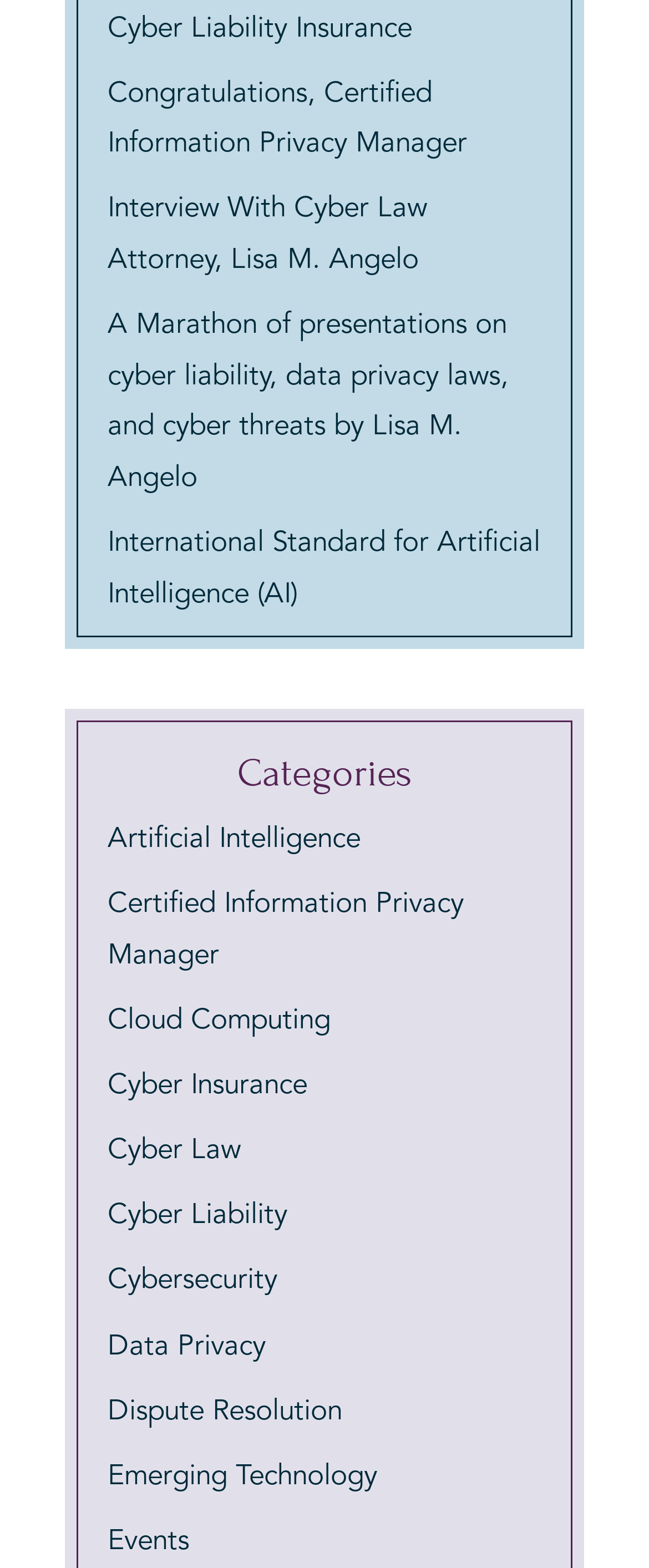Given the element description Dispute Resolution, identify the bounding box coordinates for the UI element on the webpage screenshot. The format should be (top-left x, top-left y, bottom-right x, bottom-right y), with values between 0 and 1.

[0.165, 0.891, 0.527, 0.909]